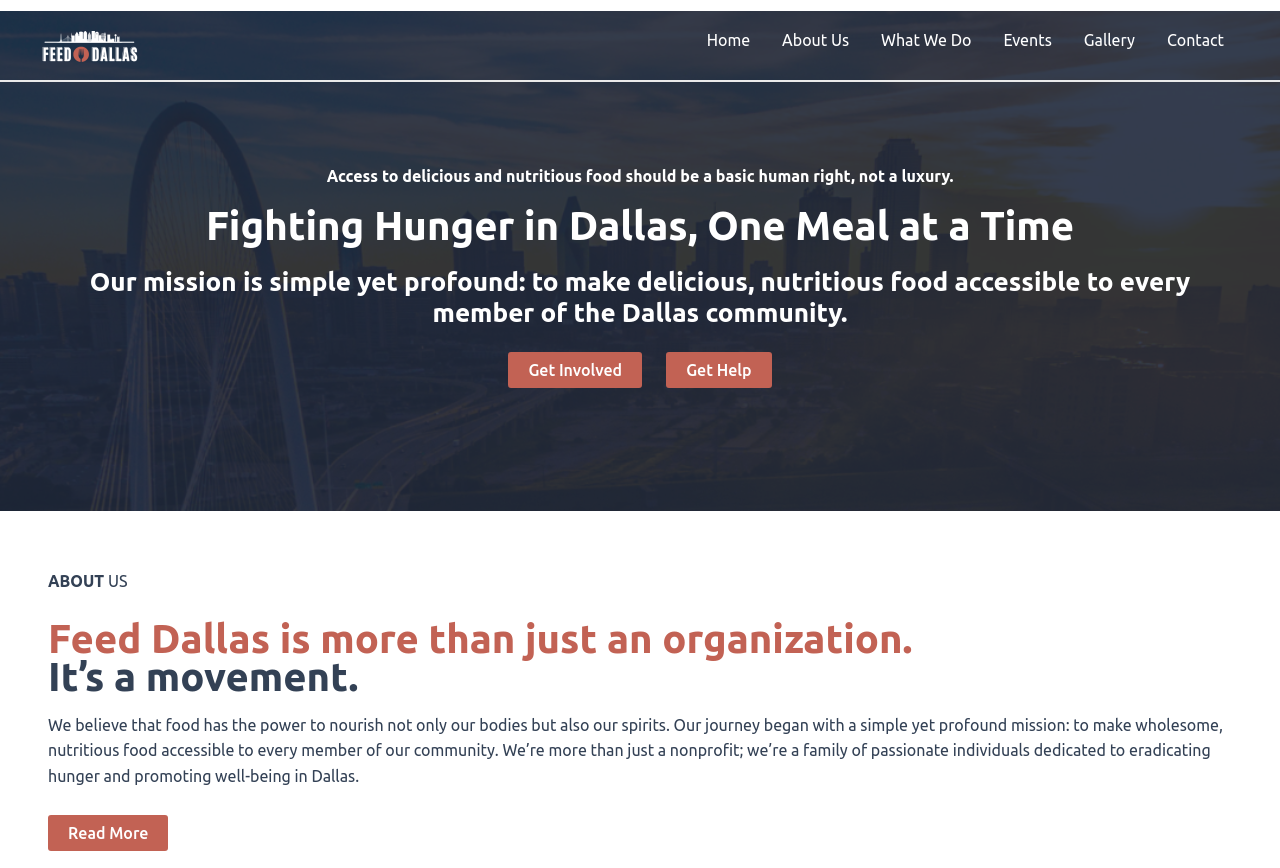Given the description "Read More", determine the bounding box of the corresponding UI element.

[0.038, 0.939, 0.132, 0.98]